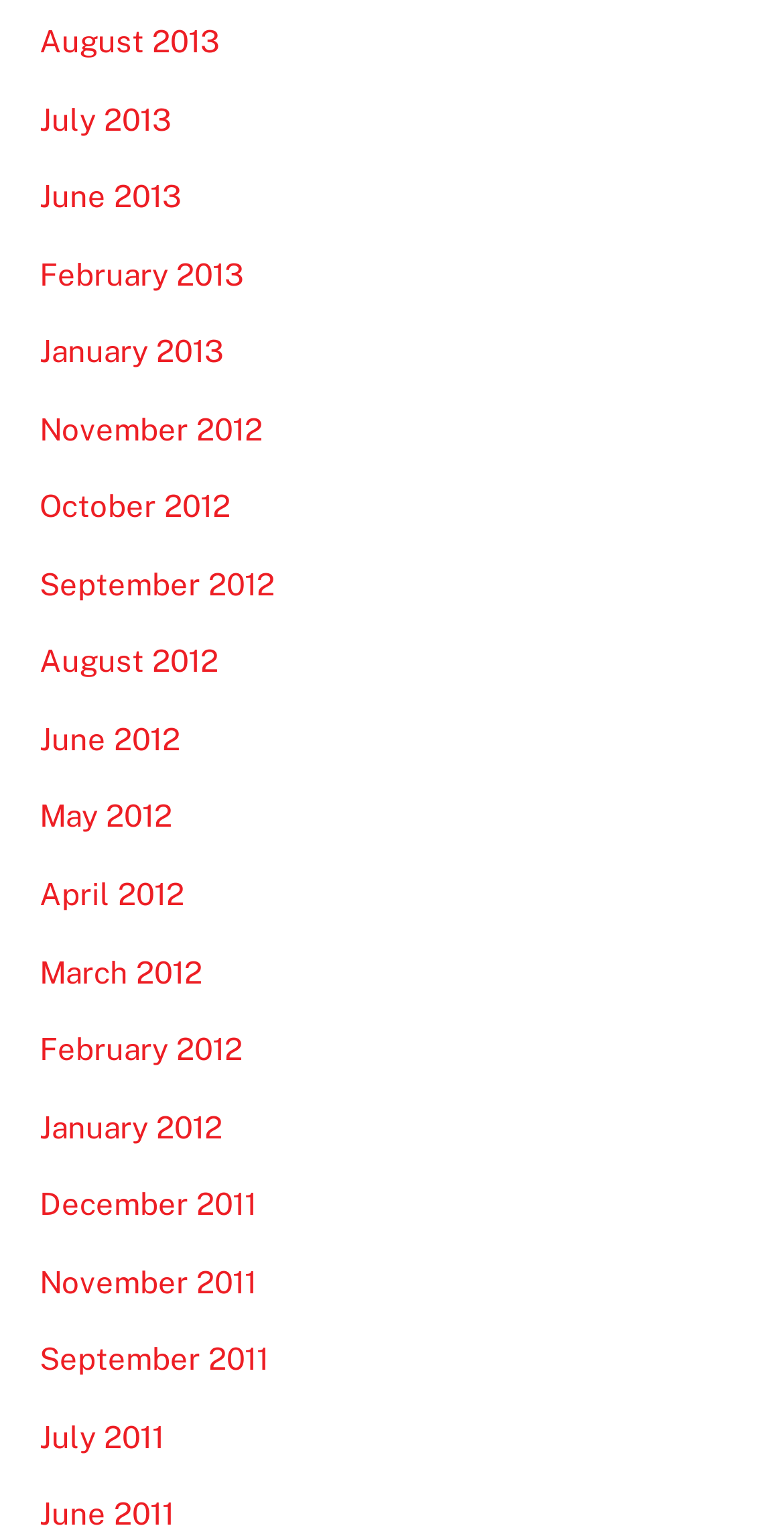What is the earliest month listed?
Please use the image to provide a one-word or short phrase answer.

September 2011